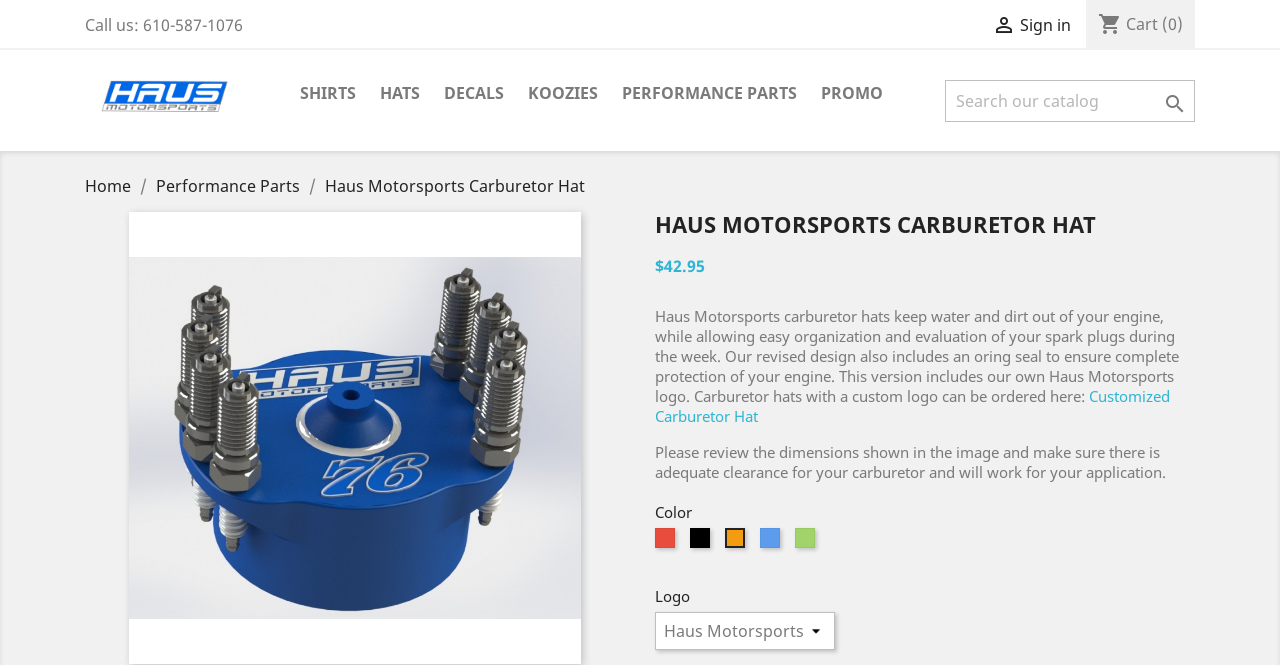What is the purpose of the Haus Motorsports Carburetor Hat?
Based on the screenshot, provide a one-word or short-phrase response.

Keep water and dirt out of engine